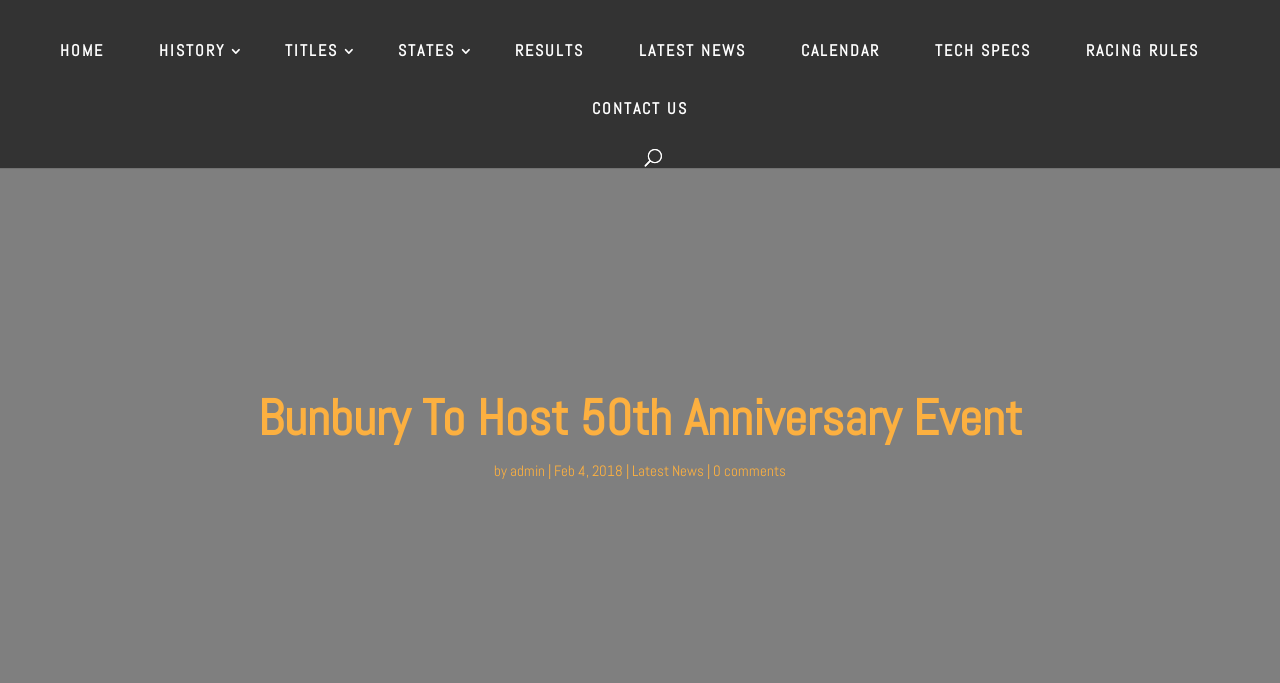Provide a brief response to the question using a single word or phrase: 
How many comments are there on the news article?

0